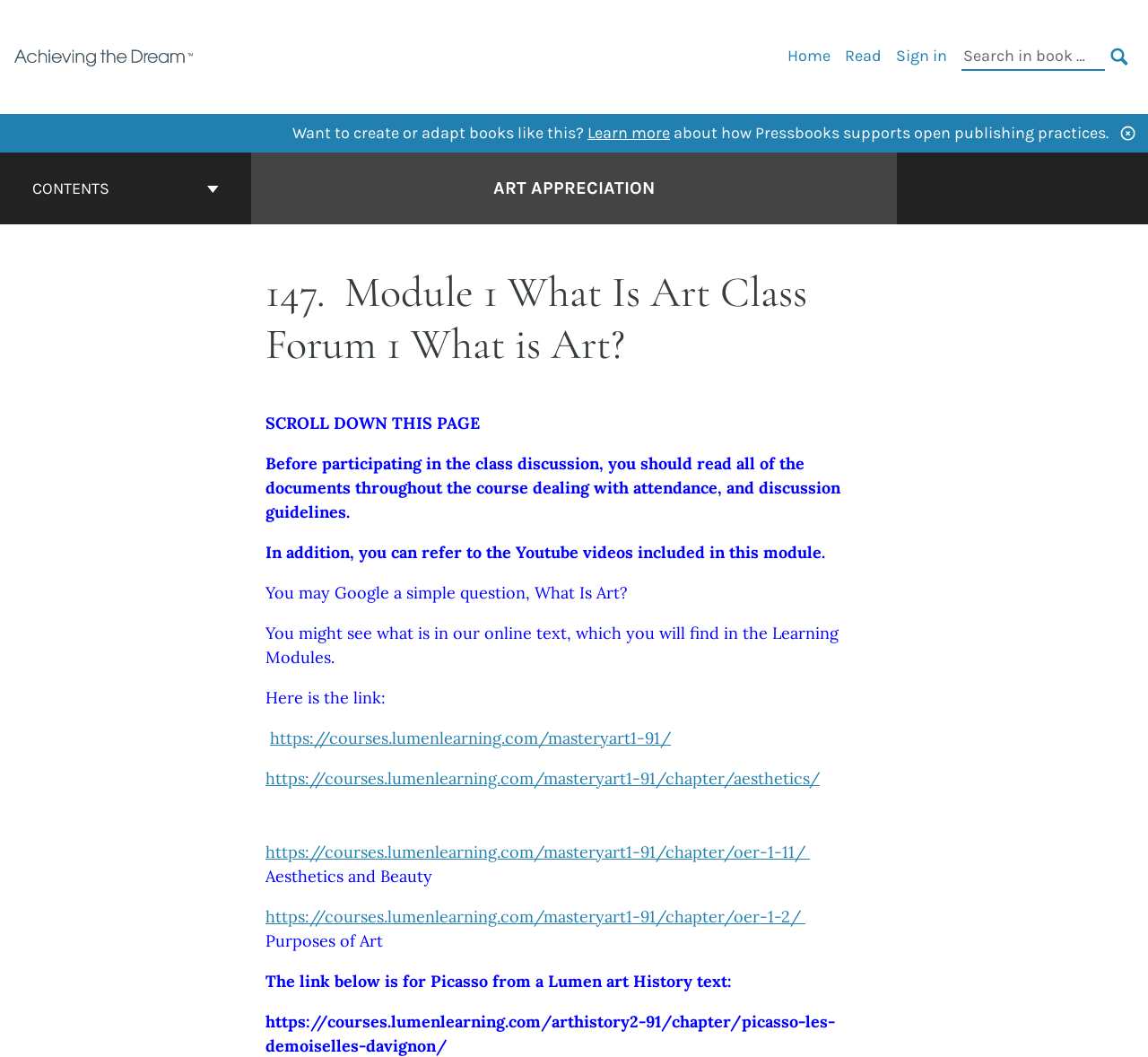Please find the bounding box coordinates of the element that needs to be clicked to perform the following instruction: "Learn more about Pressbooks". The bounding box coordinates should be four float numbers between 0 and 1, represented as [left, top, right, bottom].

[0.512, 0.116, 0.584, 0.135]